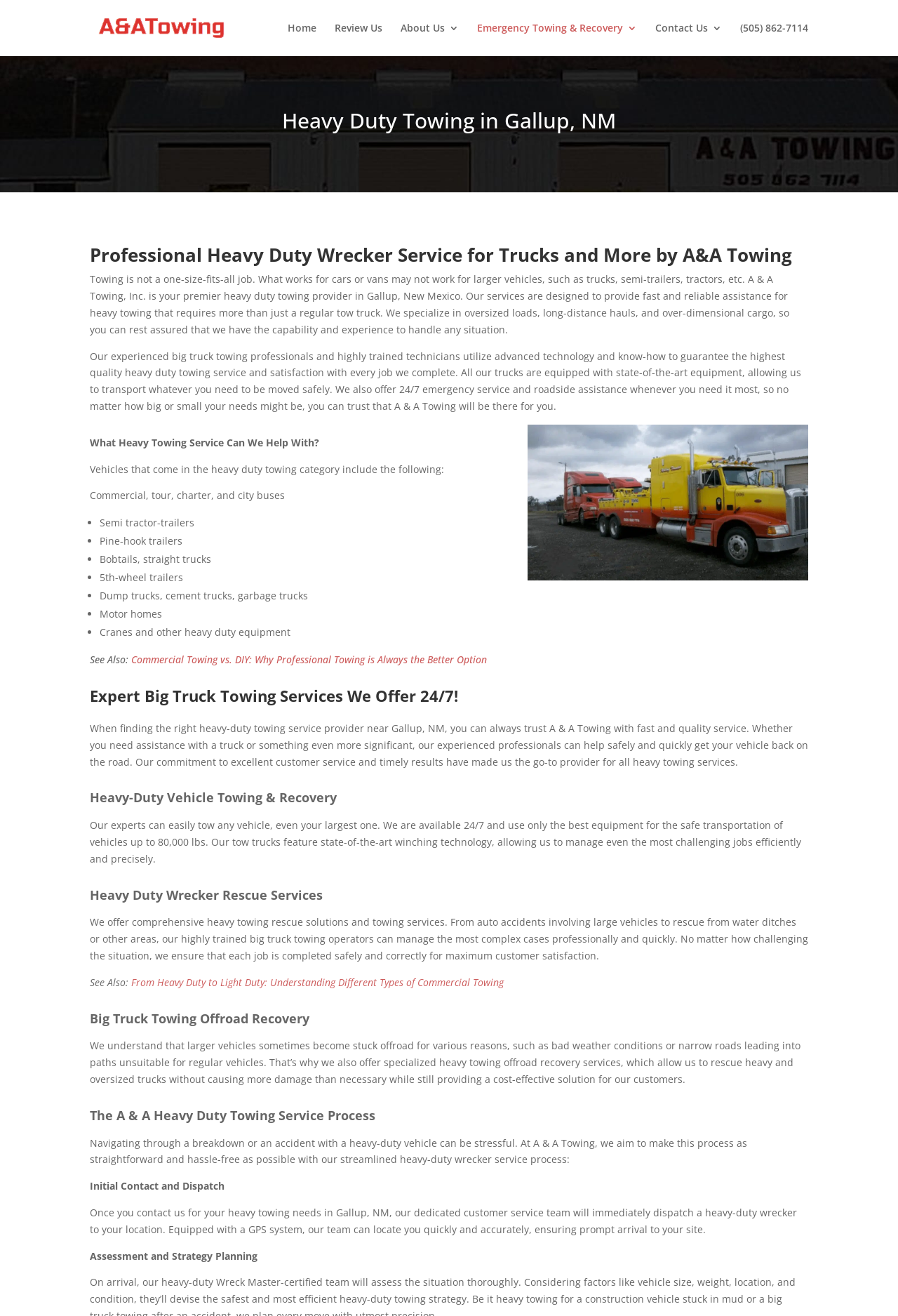Please determine the bounding box coordinates for the UI element described as: "Home".

[0.32, 0.018, 0.352, 0.043]